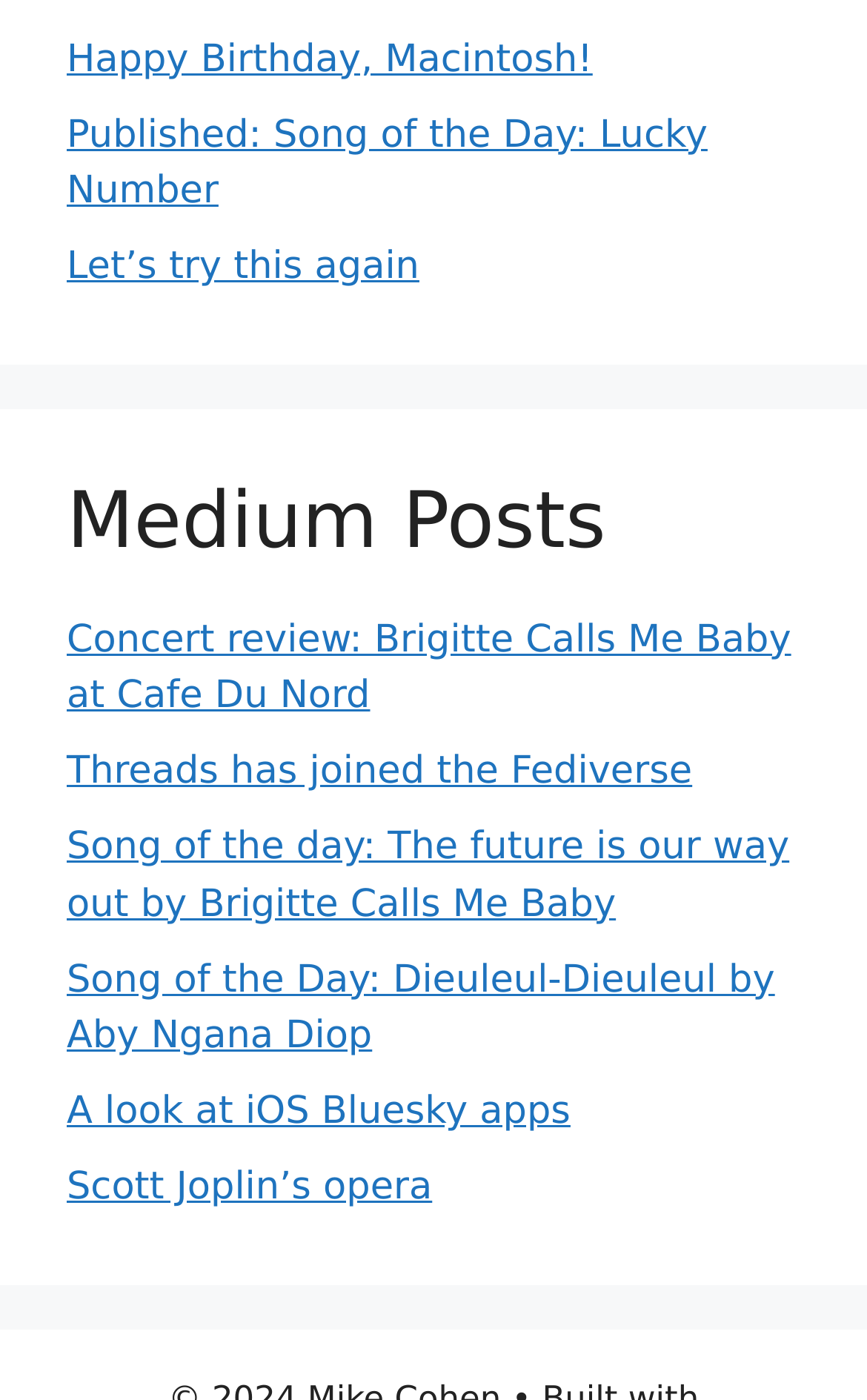What is the topic of the section below the first three links?
From the screenshot, supply a one-word or short-phrase answer.

Medium Posts